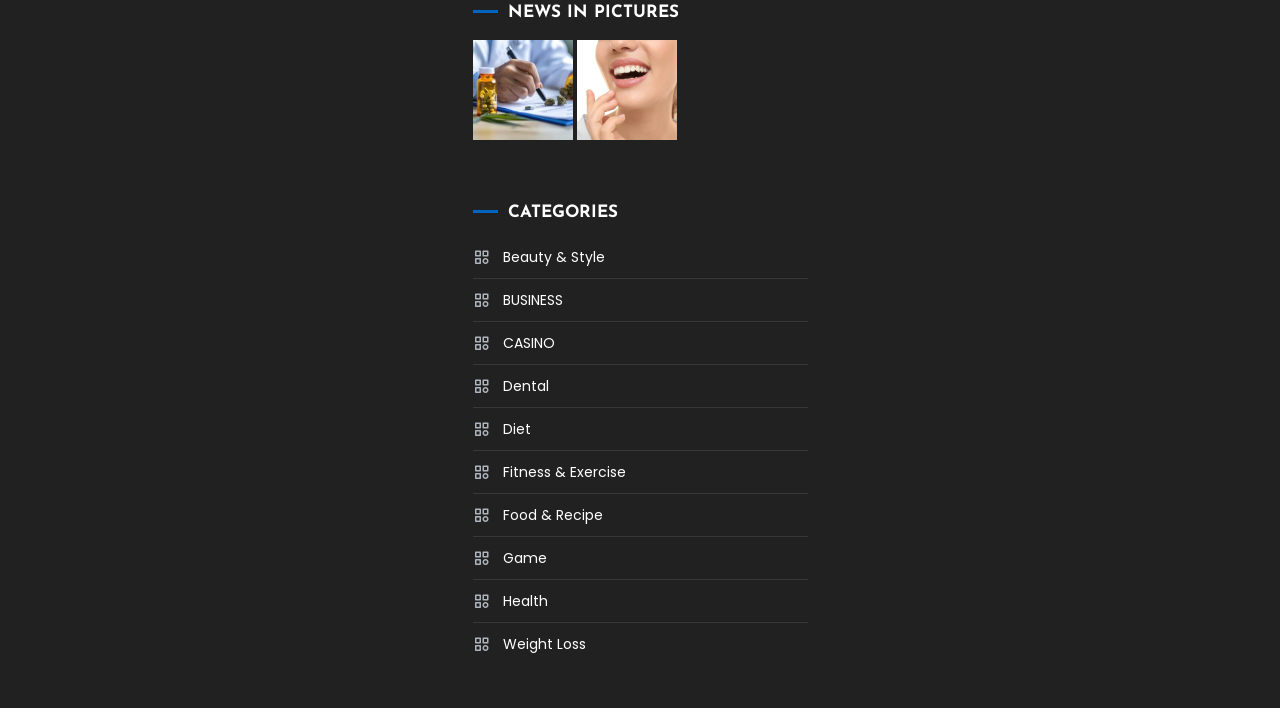How many links are above the 'CATEGORIES' heading? From the image, respond with a single word or brief phrase.

2